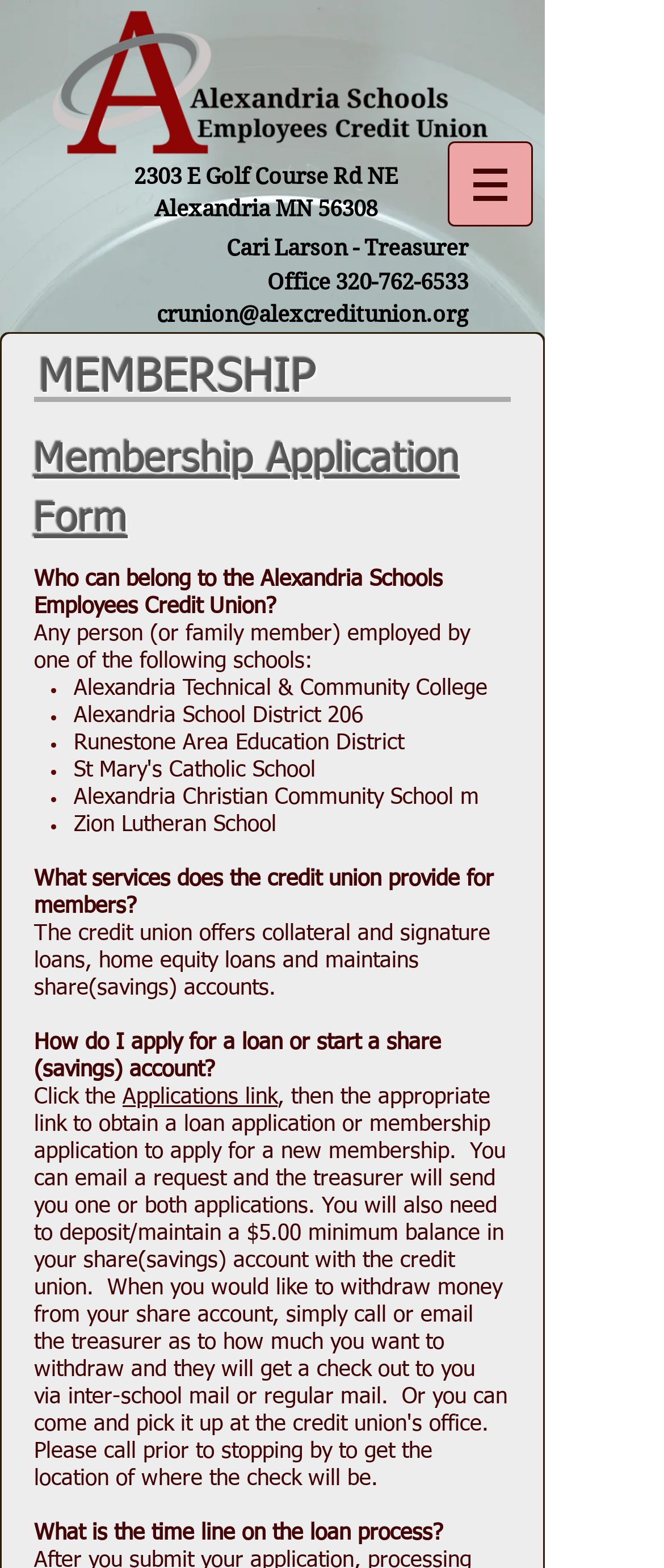Provide a short answer using a single word or phrase for the following question: 
How do I apply for a loan or start a share account?

Click the Applications link